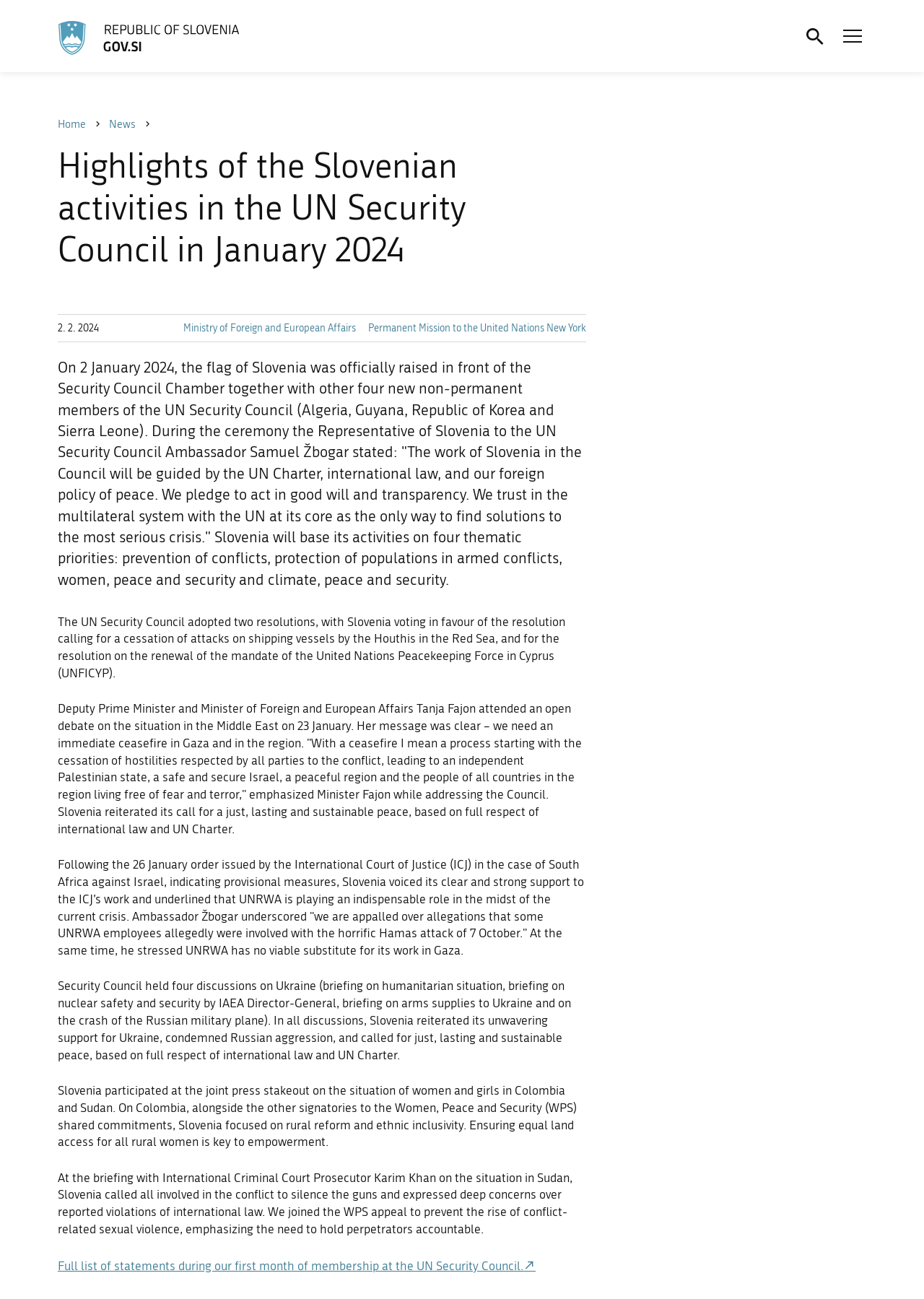Explain the webpage in detail.

This webpage is about the highlights of Slovenia's activities in the UN Security Council in January 2024. At the top left corner, there is a link to the GOV.SI homepage, accompanied by a heading and an image. On the top right corner, there is a navigation menu with several links, including "Policies", "State Authorities", "Registries", "Events", "News", and "About the website". Below the navigation menu, there is a language selection dropdown.

The main content of the webpage is divided into several sections. The first section has a heading that reads "Highlights of the Slovenian activities in the UN Security Council in January 2024". Below the heading, there is a time stamp indicating the date "2. 2. 2024". The section then describes the ceremony where the flag of Slovenia was officially raised in front of the Security Council Chamber, along with four other new non-permanent members of the UN Security Council.

The next section describes Slovenia's thematic priorities in the UN Security Council, including prevention of conflicts, protection of populations in armed conflicts, women, peace and security, and climate, peace and security. This is followed by a section that reports on the UN Security Council's adoption of two resolutions, with Slovenia voting in favor of both.

The webpage then goes on to describe several events and discussions that took place in the UN Security Council, including an open debate on the situation in the Middle East, a discussion on the situation in Ukraine, and a joint press stakeout on the situation of women and girls in Colombia and Sudan. Finally, there is a link to a full list of statements made by Slovenia during its first month of membership at the UN Security Council.